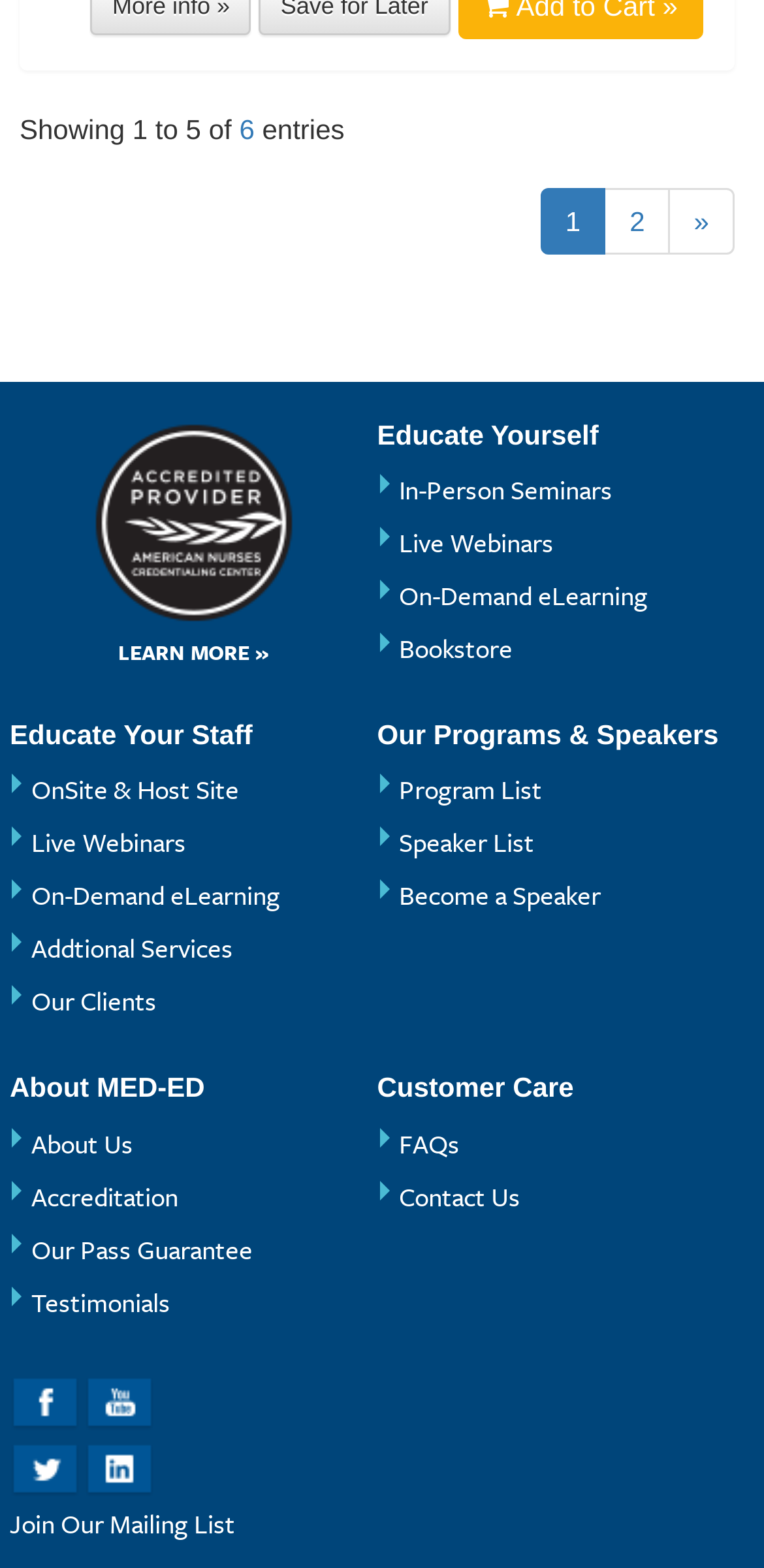Given the description: "Join Our Mailing List", determine the bounding box coordinates of the UI element. The coordinates should be formatted as four float numbers between 0 and 1, [left, top, right, bottom].

[0.013, 0.959, 0.308, 0.984]